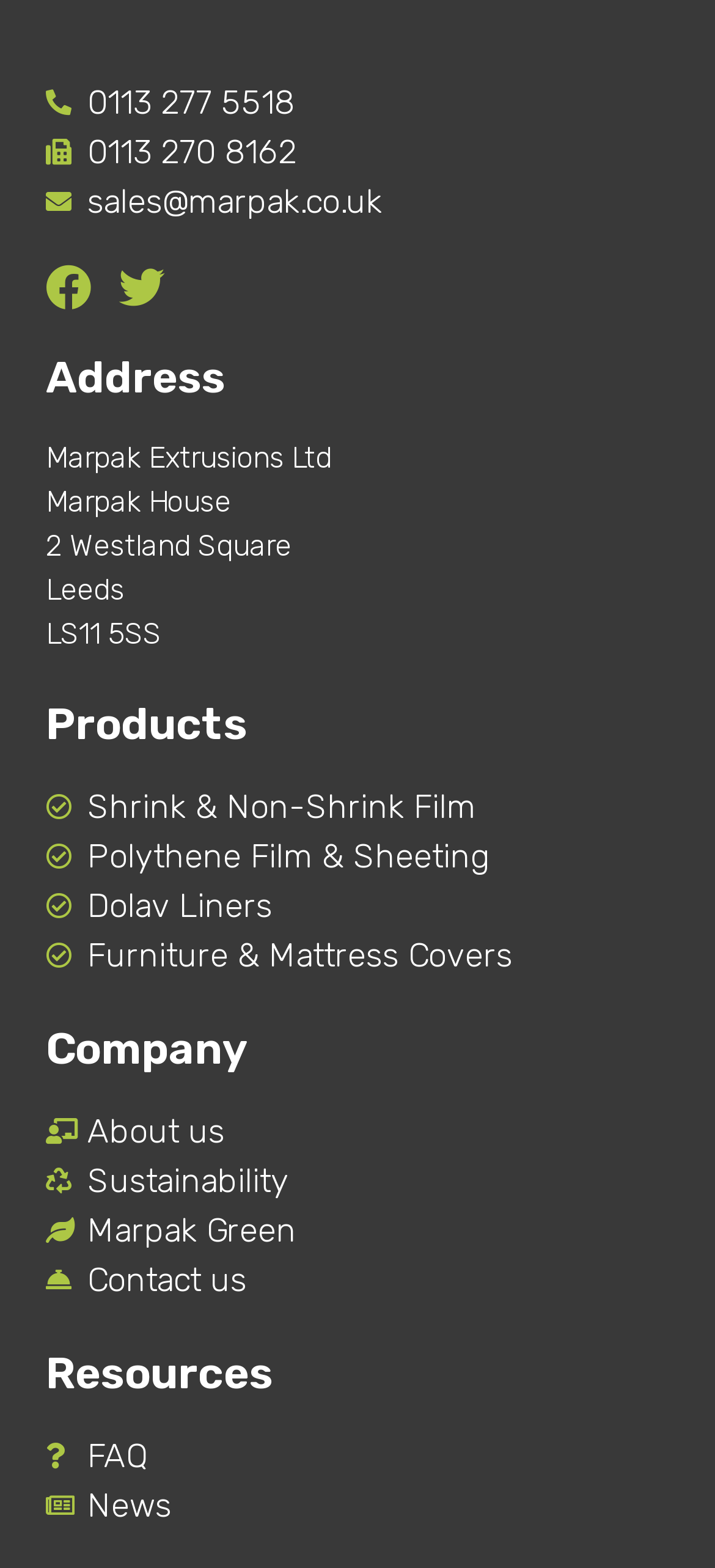Answer the question below with a single word or a brief phrase: 
What is the company's phone number?

0113 277 5518